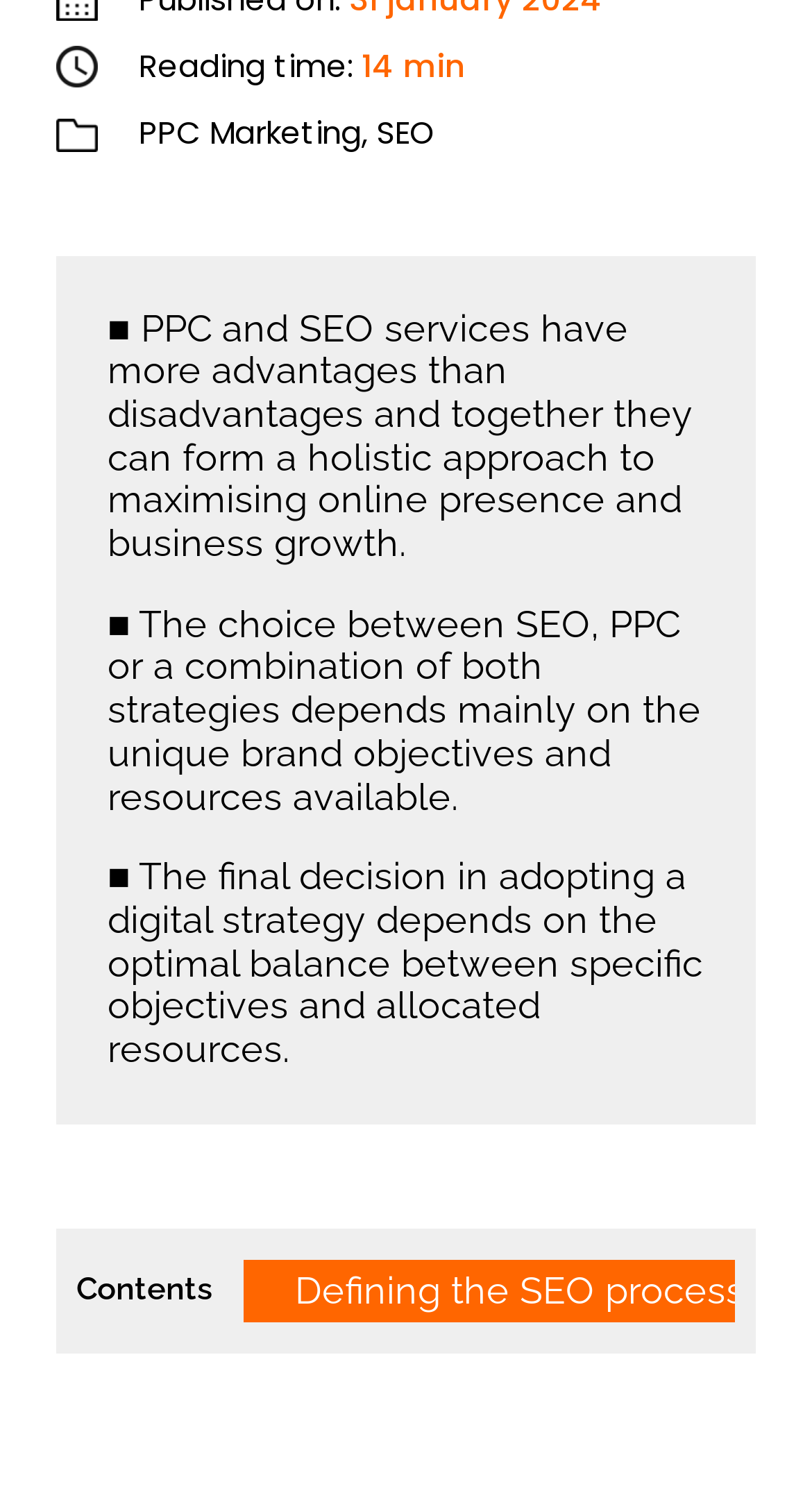What is the estimated reading time of the webpage?
Ensure your answer is thorough and detailed.

The webpage has a static text element that says 'Reading time: 14 min', which suggests that the estimated time it takes to read the content on the webpage is 14 minutes.